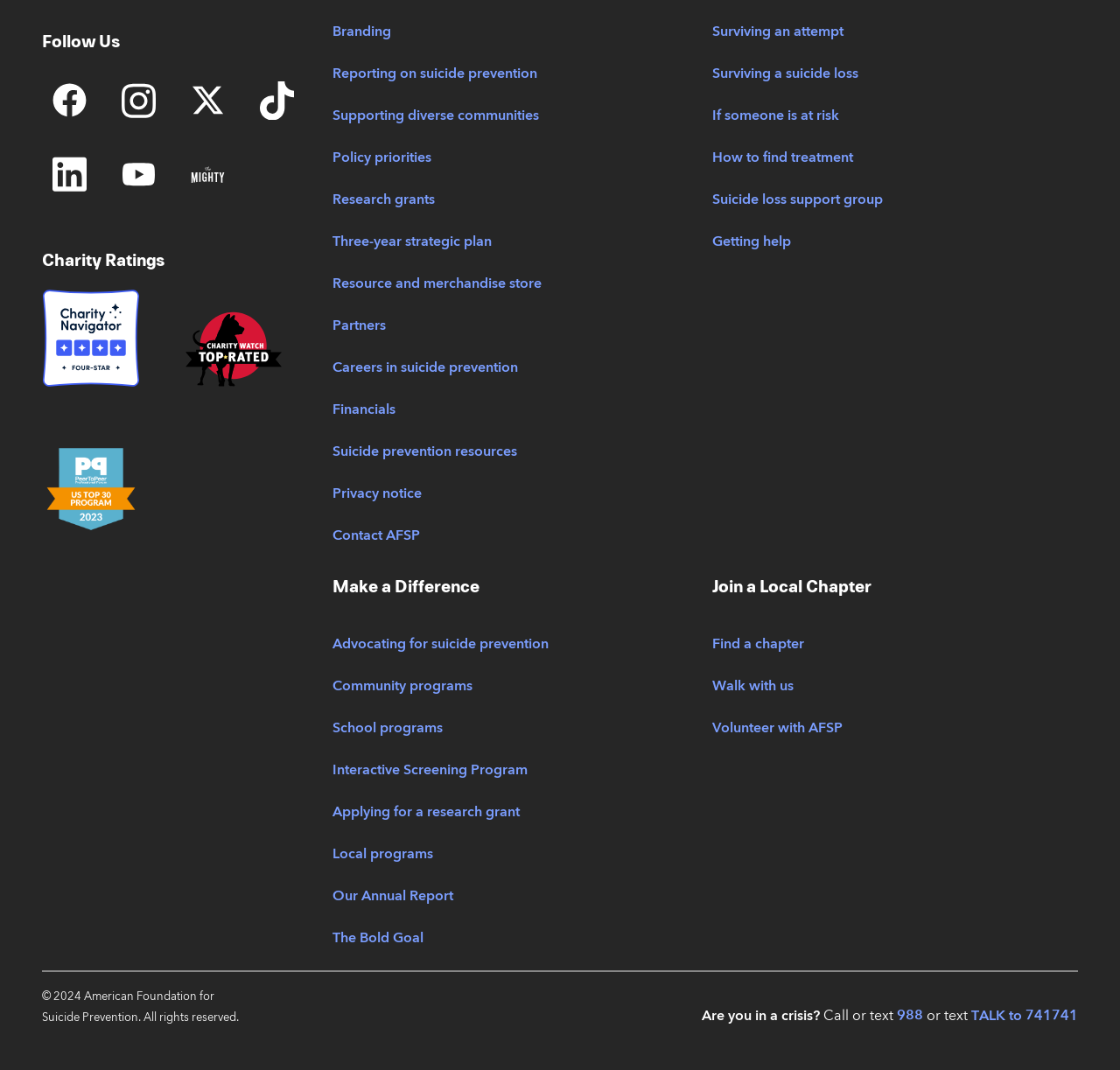How many charity ratings are displayed?
Carefully analyze the image and provide a thorough answer to the question.

I counted the number of charity ratings displayed at the bottom of the webpage and found that there are 3 ratings from Charity Navigator, Charity Watch, and Peer to Peer US Top 30.